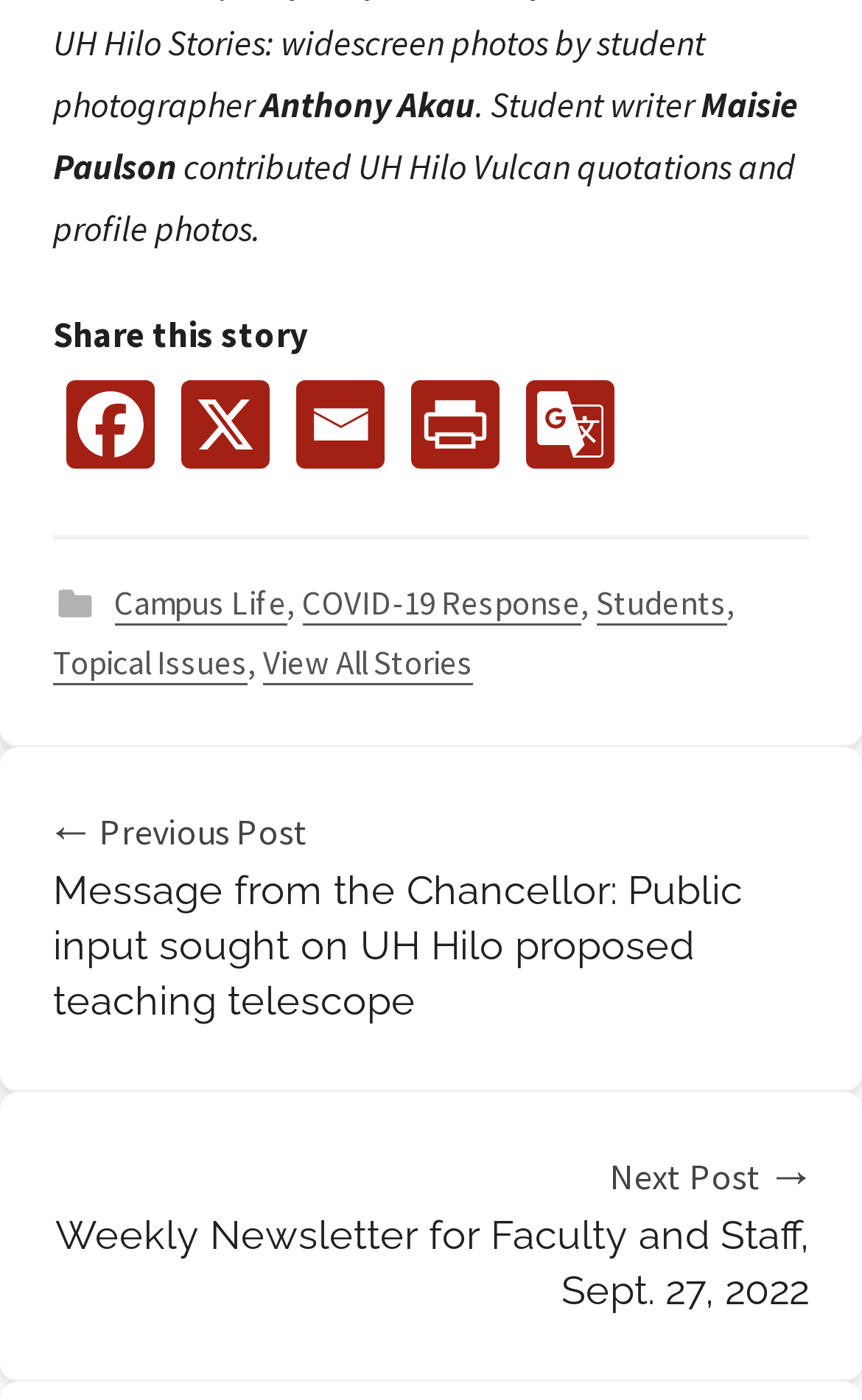Provide a single word or phrase to answer the given question: 
What is the title of the previous post?

Message from the Chancellor: Public input sought on UH Hilo proposed teaching telescope